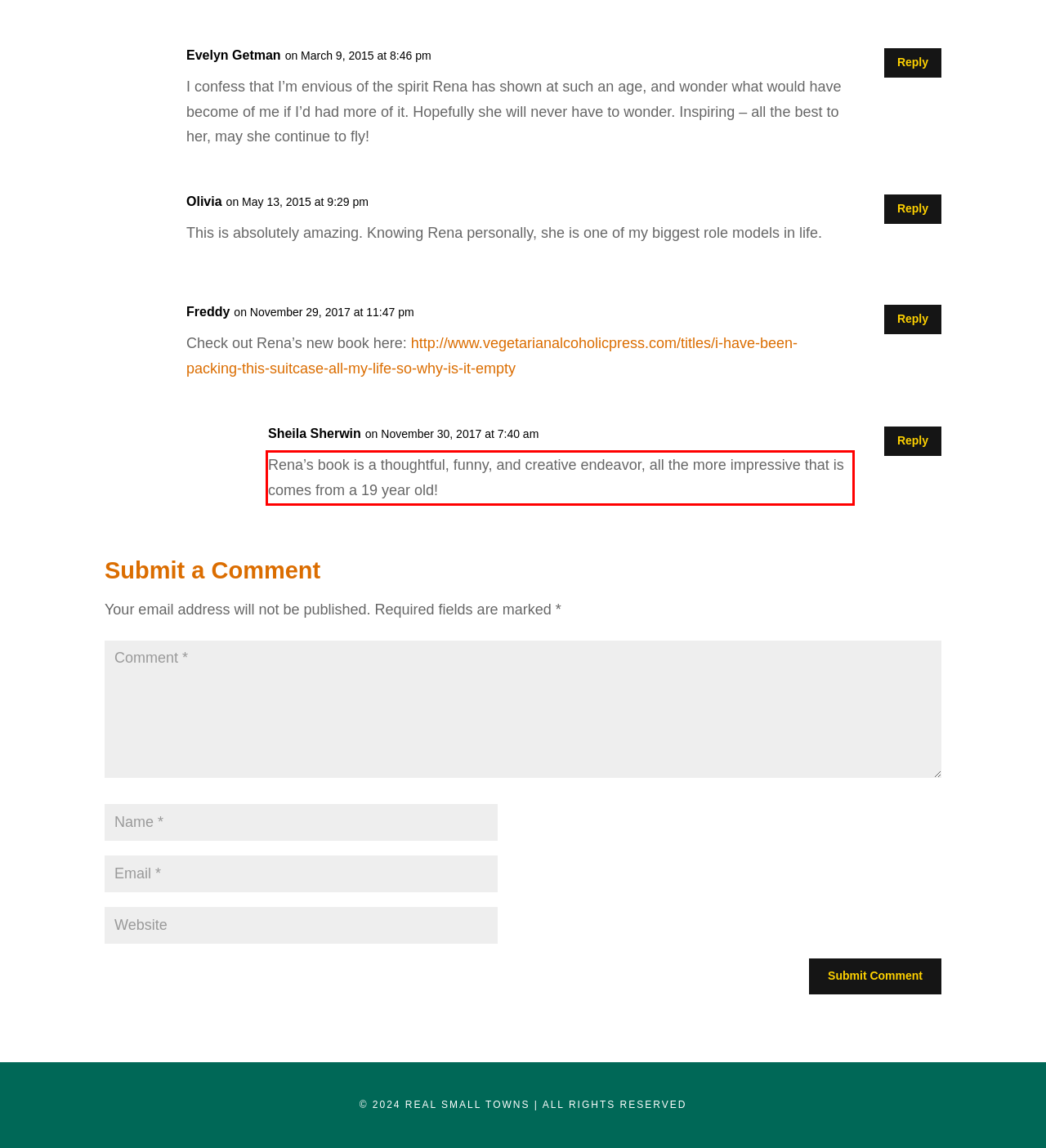Inspect the webpage screenshot that has a red bounding box and use OCR technology to read and display the text inside the red bounding box.

Rena’s book is a thoughtful, funny, and creative endeavor, all the more impressive that is comes from a 19 year old!